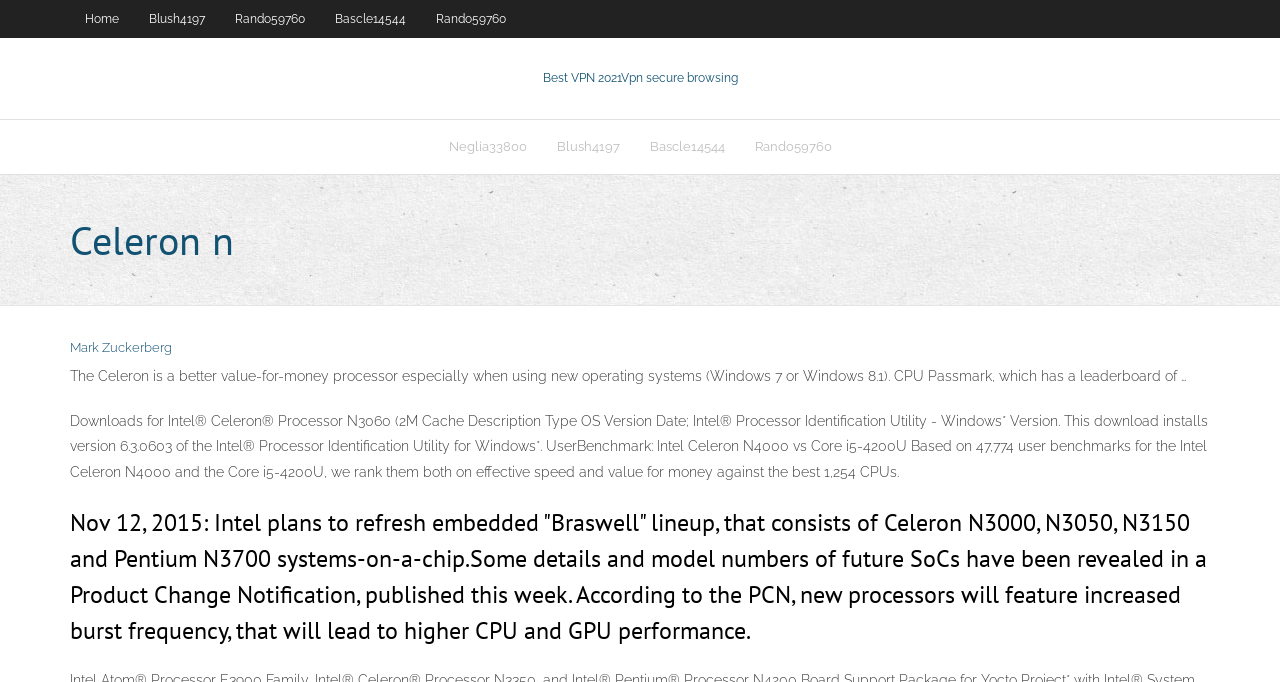Please give a concise answer to this question using a single word or phrase: 
What is the first link in the top navigation bar?

Home